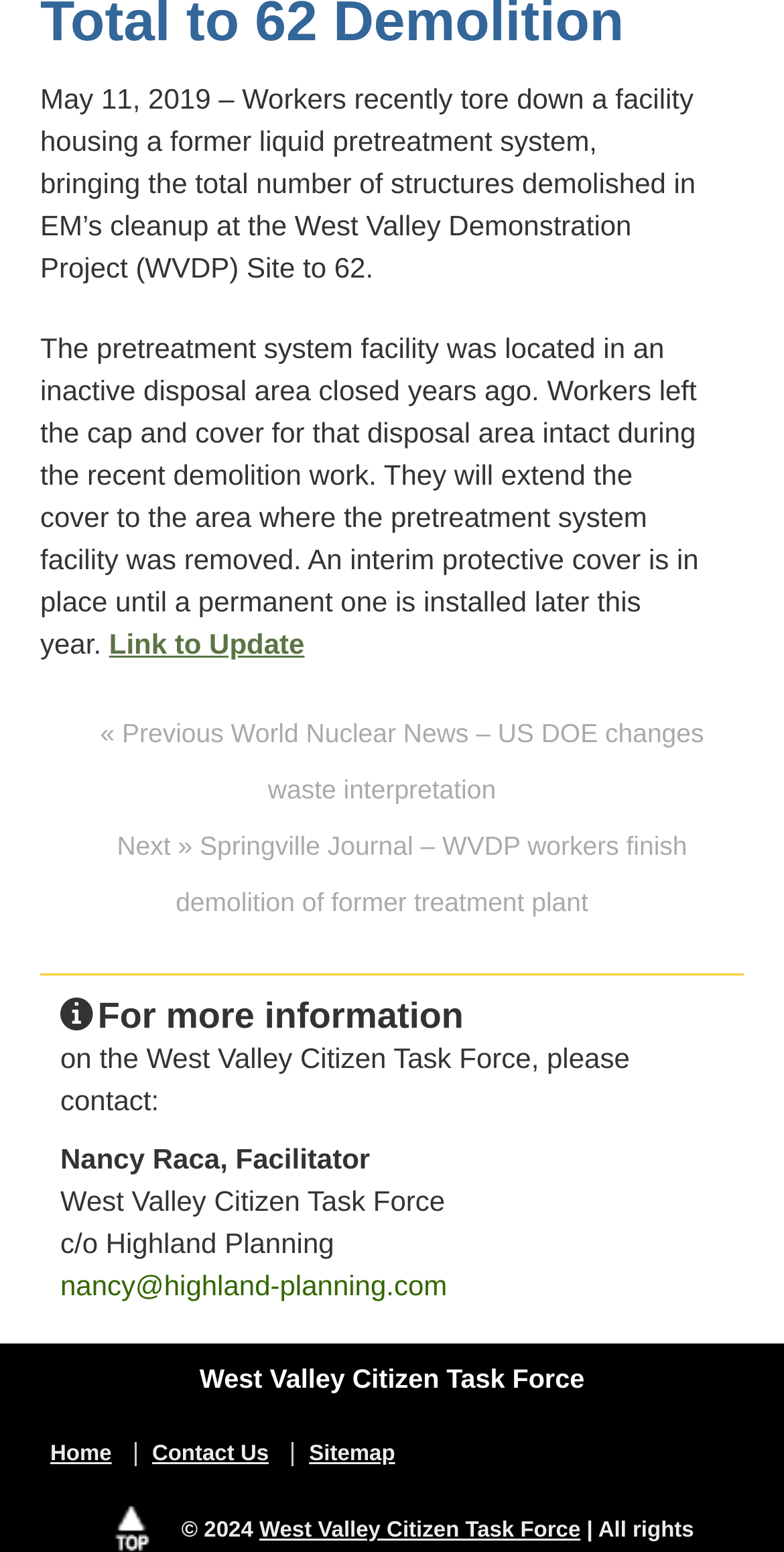Locate the UI element described as follows: "Home". Return the bounding box coordinates as four float numbers between 0 and 1 in the order [left, top, right, bottom].

[0.064, 0.929, 0.163, 0.945]